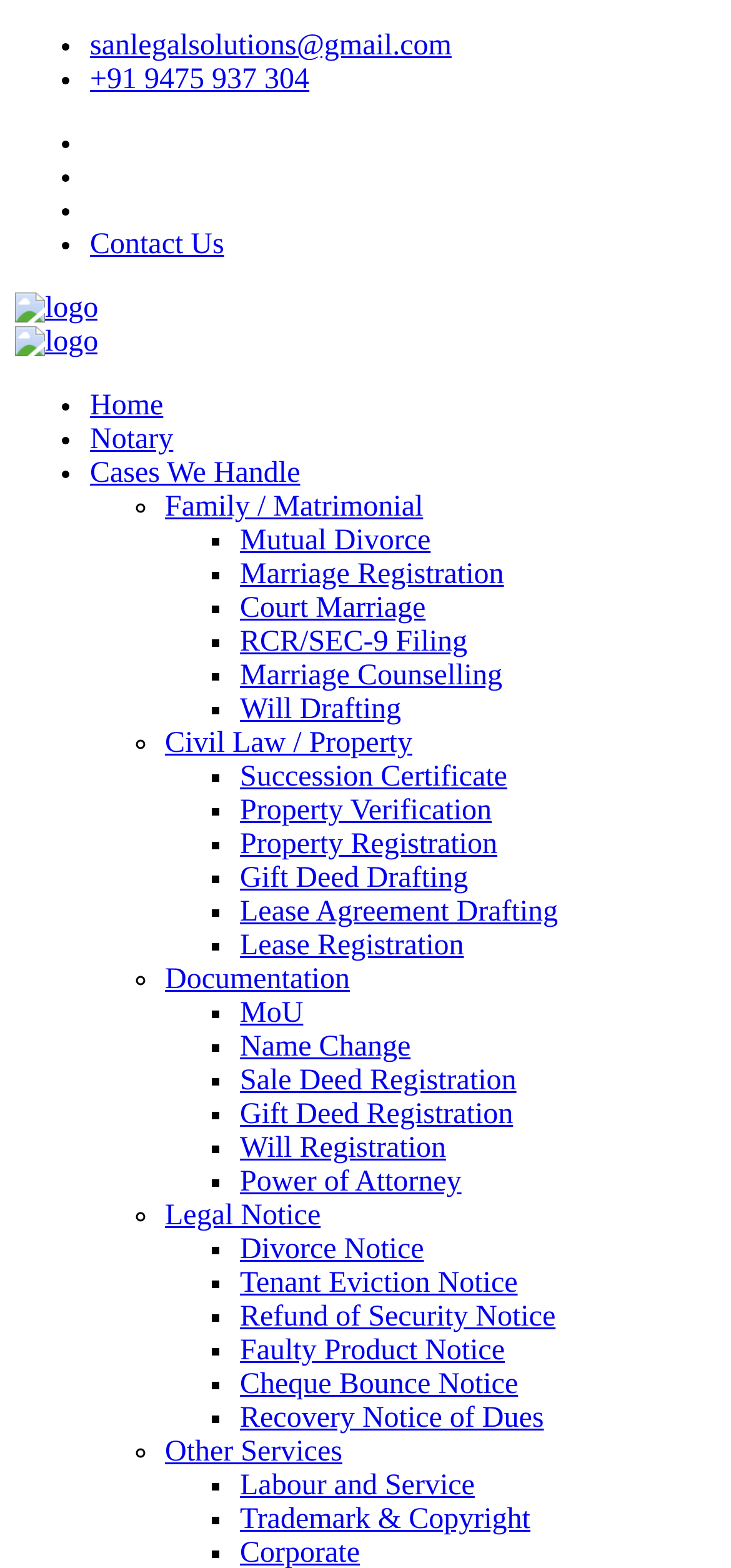Locate the bounding box coordinates of the area you need to click to fulfill this instruction: 'Click the 'Contact Us' link'. The coordinates must be in the form of four float numbers ranging from 0 to 1: [left, top, right, bottom].

[0.123, 0.146, 0.307, 0.166]